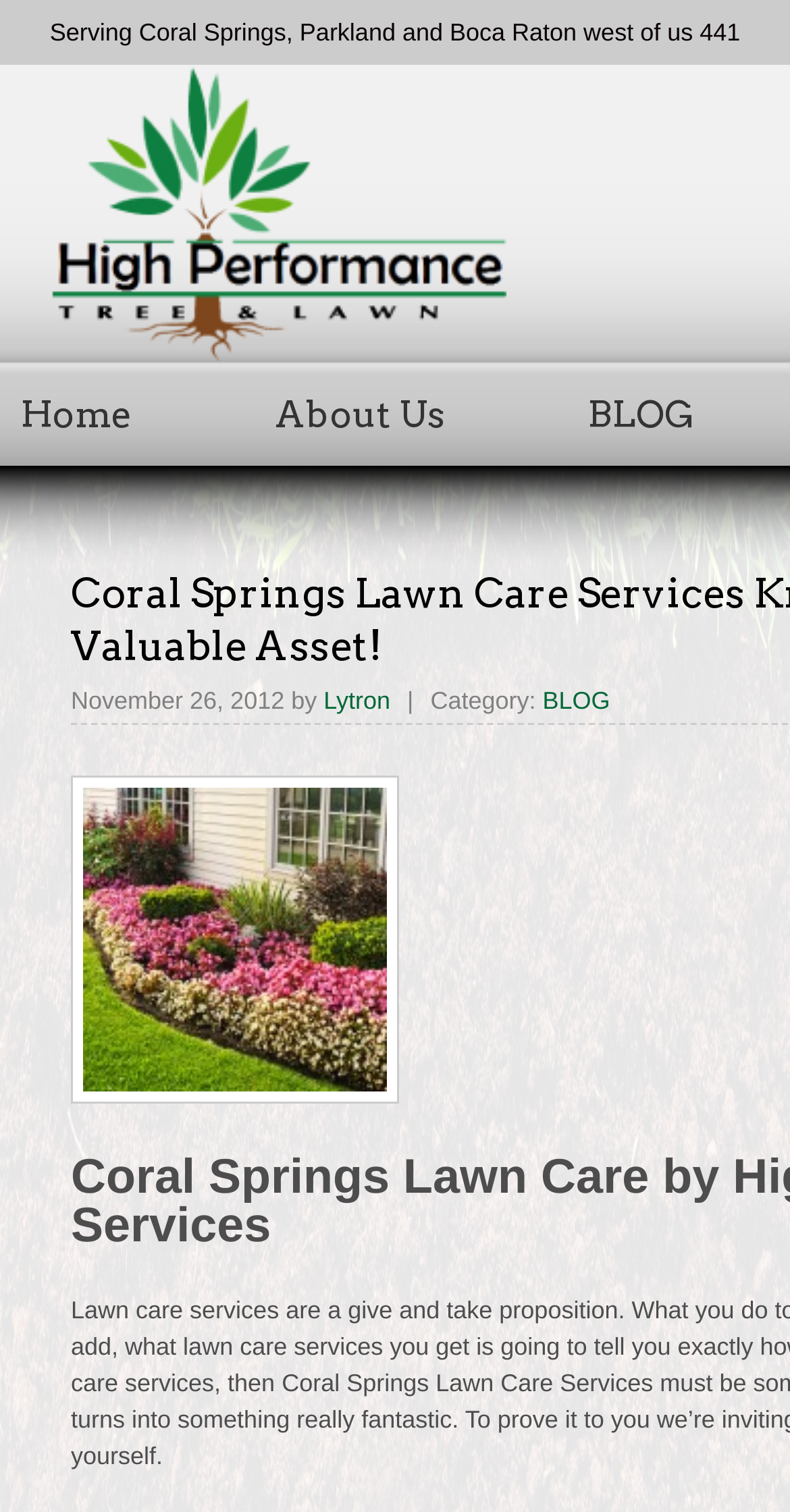What is the location served by the lawn care services?
Based on the image, answer the question with as much detail as possible.

Based on the static text 'Serving Coral Springs, Parkland and Boca Raton west of us 441' at the top of the webpage, we can determine the locations served by the lawn care services.